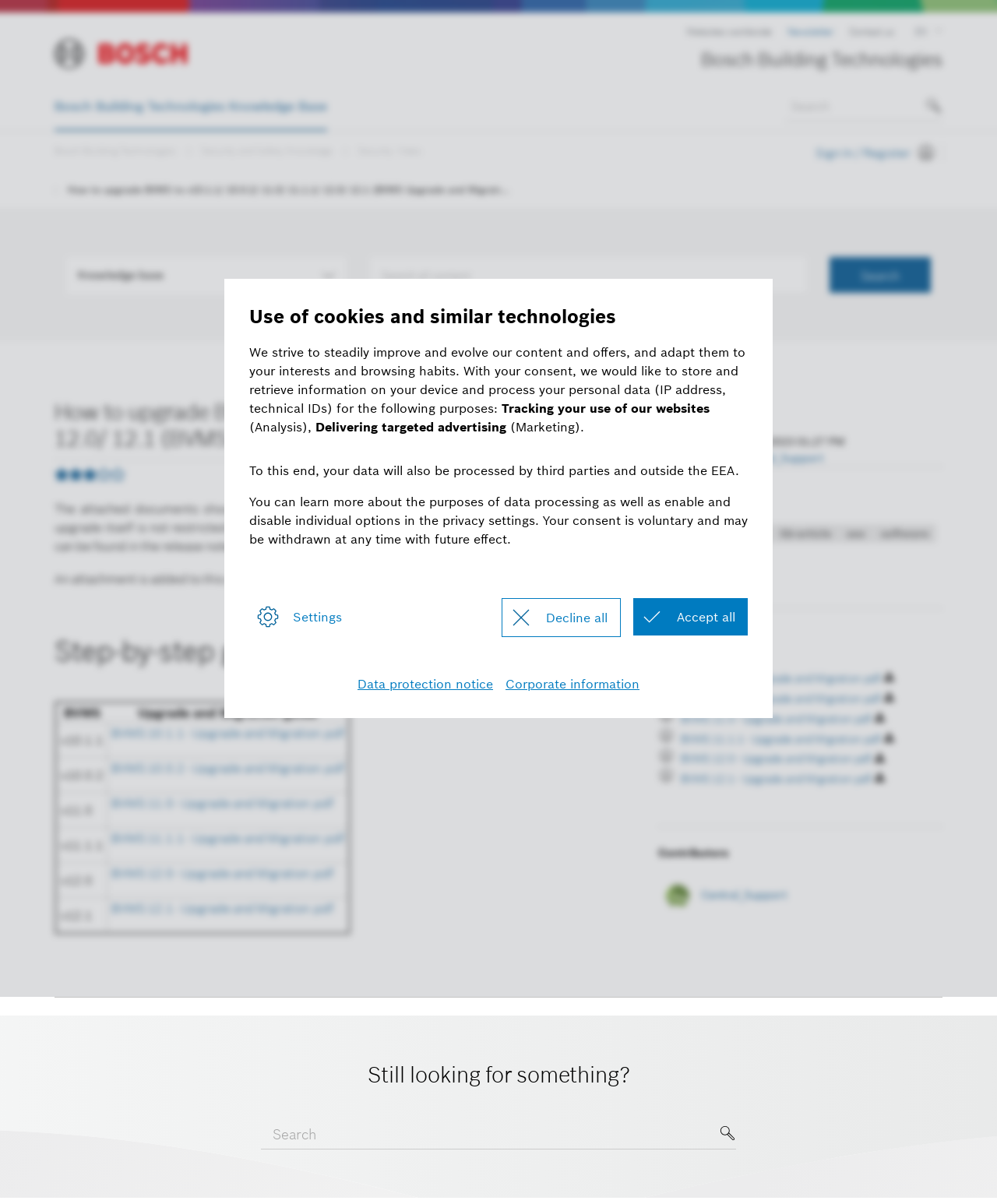Describe all visible elements and their arrangement on the webpage.

This webpage is about Bosch Building Technologies' BVMS upgrade and migration guides. At the top, there is a navigation bar with links to "Websites worldwide", "Newsletter", and "Contact us". Below that, there is a heading "Bosch Building Technologies" and a search bar with a submit button. 

On the left side, there is a breadcrumbs navigation menu showing the current location: "Bosch Building Technologies" > "Security and Safety Knowledge" > "Security: Video" > "How to upgrade BVMS to v10.1.1/ 10.0.2/ 11.0/ 11.1.1/ 12.0/ 12.1 (BVMS Upgrade and Migration guide)". 

The main content of the page is divided into sections. The first section has a heading "How to upgrade BVMS to v10.1.1/ 10.0.2/ 11.0/ 11.1.1/ 12.0/ 12.1 (BVMS Upgrade and Migration guide)" and a paragraph of text explaining the upgrade process. Below that, there is a table with five rows, each containing information about a specific BVMS version, including a link to download the corresponding upgrade and migration guide.

The second section has a heading "Step-by-step guide" and appears to be empty. The third section has a heading "Version history" and displays the last update date.

At the top right corner, there is a language selection dropdown menu with options "EN - English" and "DE - Deutsch". There is also a "Sign In / Register User" link with a user icon.